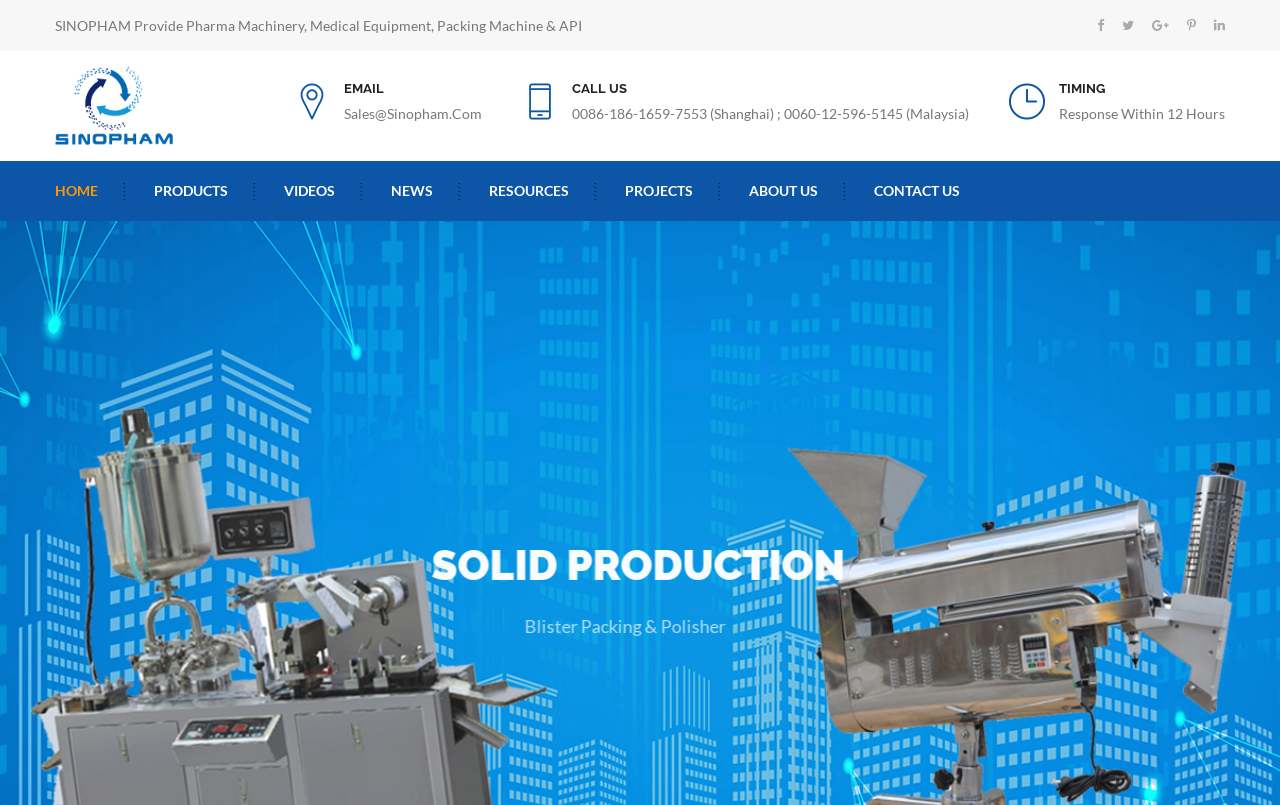What is the response time mentioned on the webpage?
Please respond to the question with a detailed and well-explained answer.

I found a section on the webpage with a static text 'TIMING' and another static text 'Response Within 12 Hours'. This indicates that the response time mentioned on the webpage is within 12 hours.